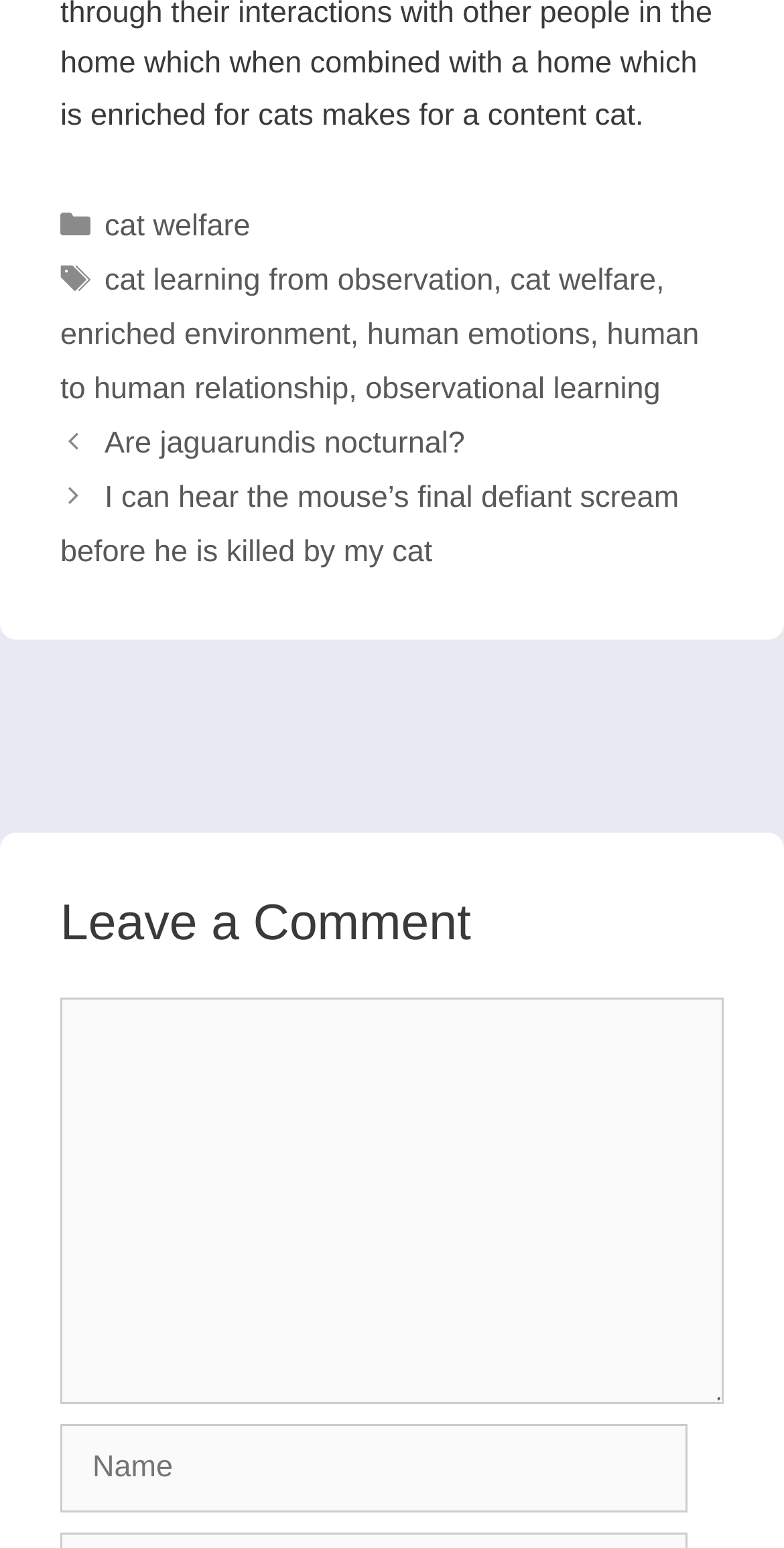How many links are there in the footer?
Based on the image, provide your answer in one word or phrase.

7